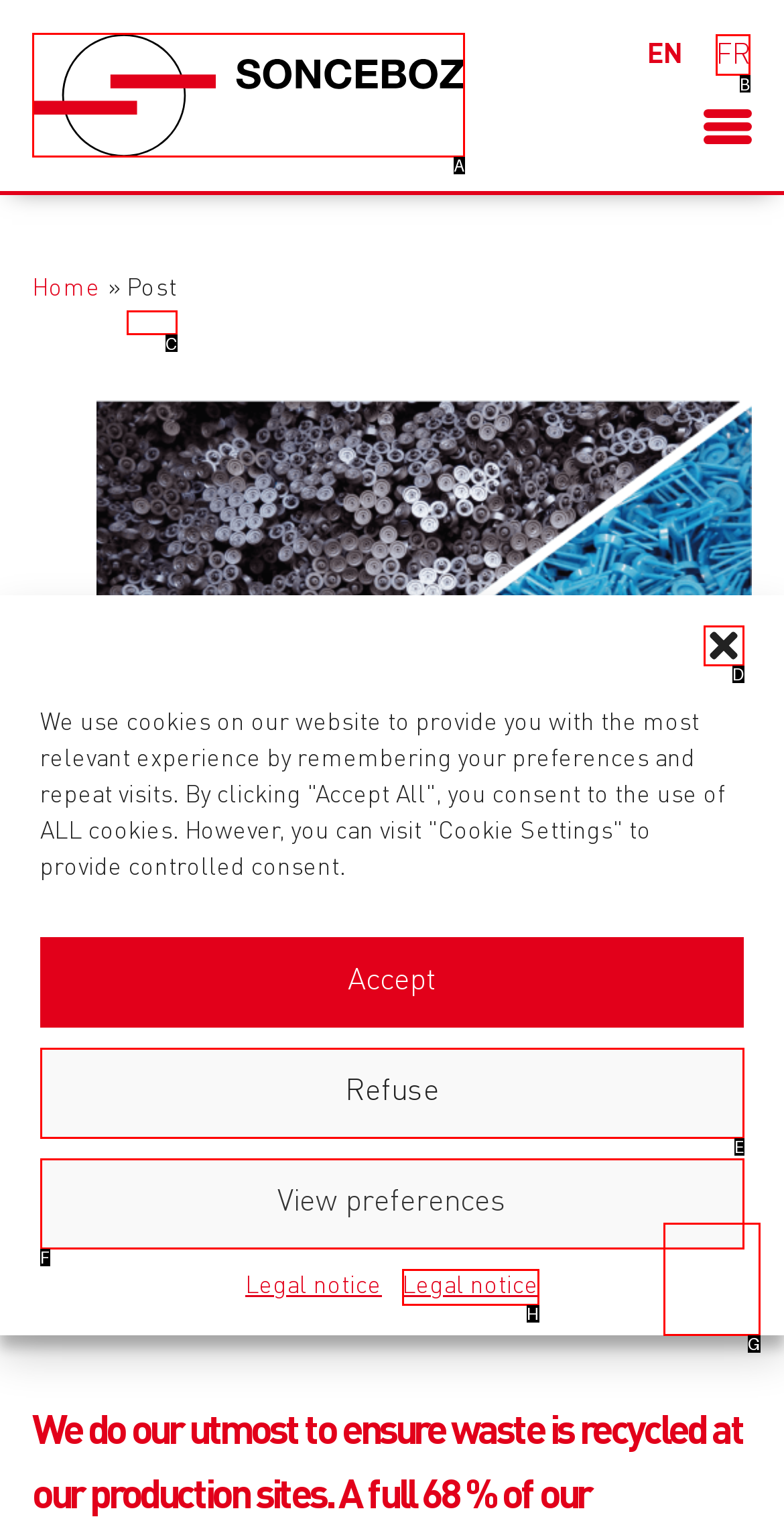Identify the HTML element that should be clicked to accomplish the task: View the post
Provide the option's letter from the given choices.

C